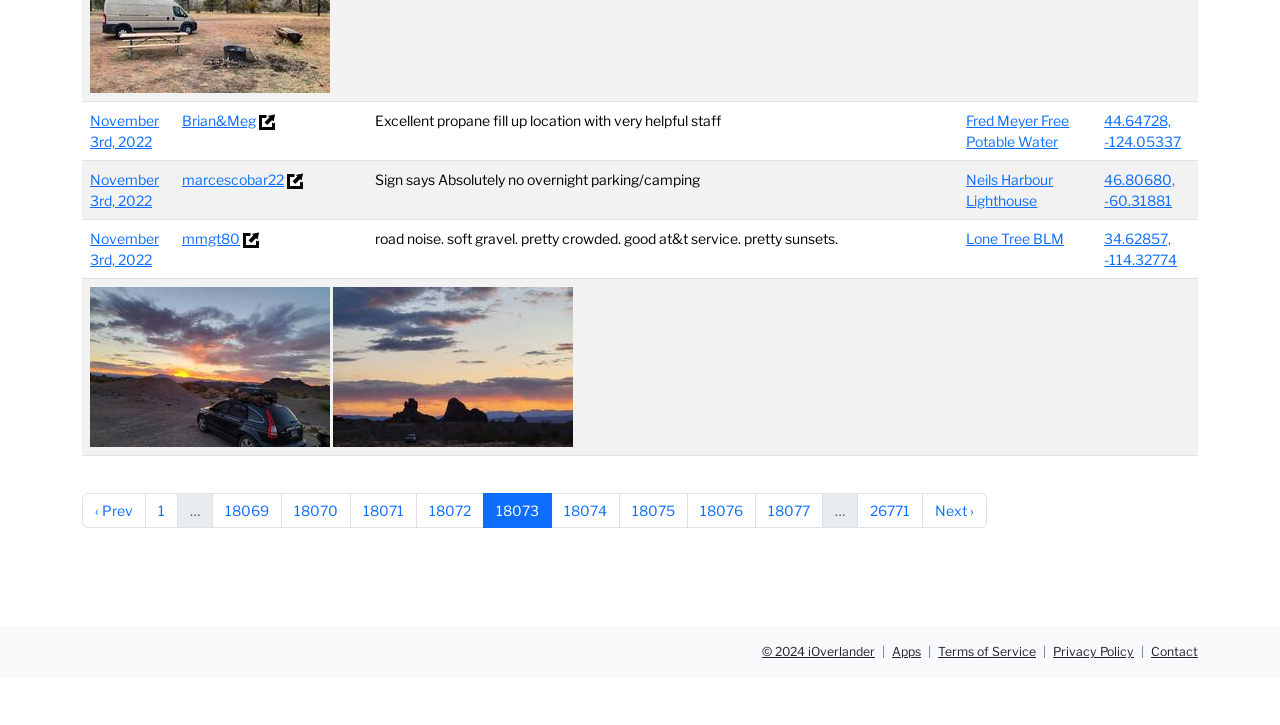How many pages of reviews are there?
Provide an in-depth and detailed explanation in response to the question.

I found the number of pages of reviews by looking at the pager navigation at the bottom of the page, which contains links to multiple pages, and the last page is numbered 26771.